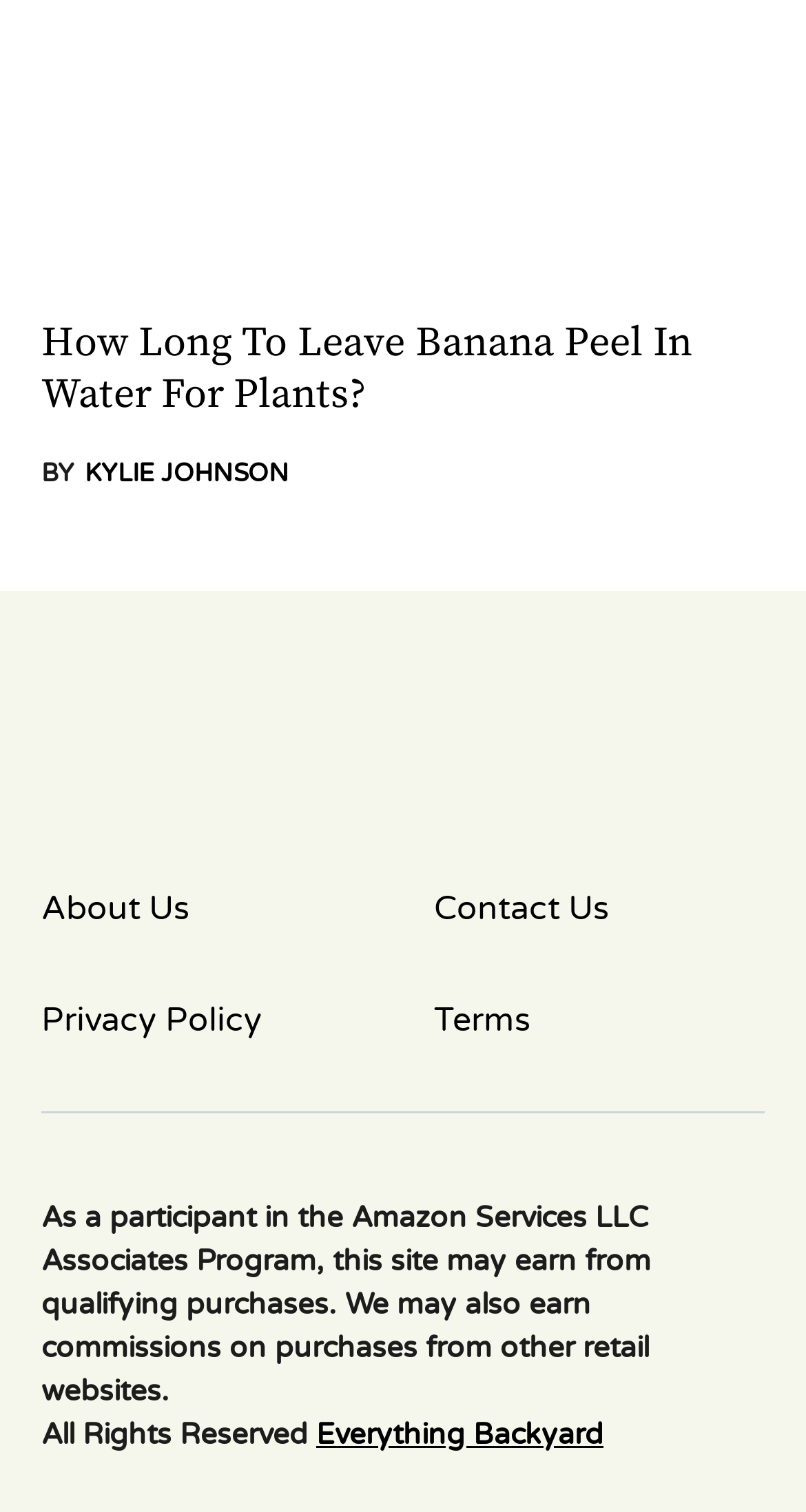Specify the bounding box coordinates of the area to click in order to execute this command: 'Read the privacy policy'. The coordinates should consist of four float numbers ranging from 0 to 1, and should be formatted as [left, top, right, bottom].

[0.051, 0.658, 0.462, 0.691]